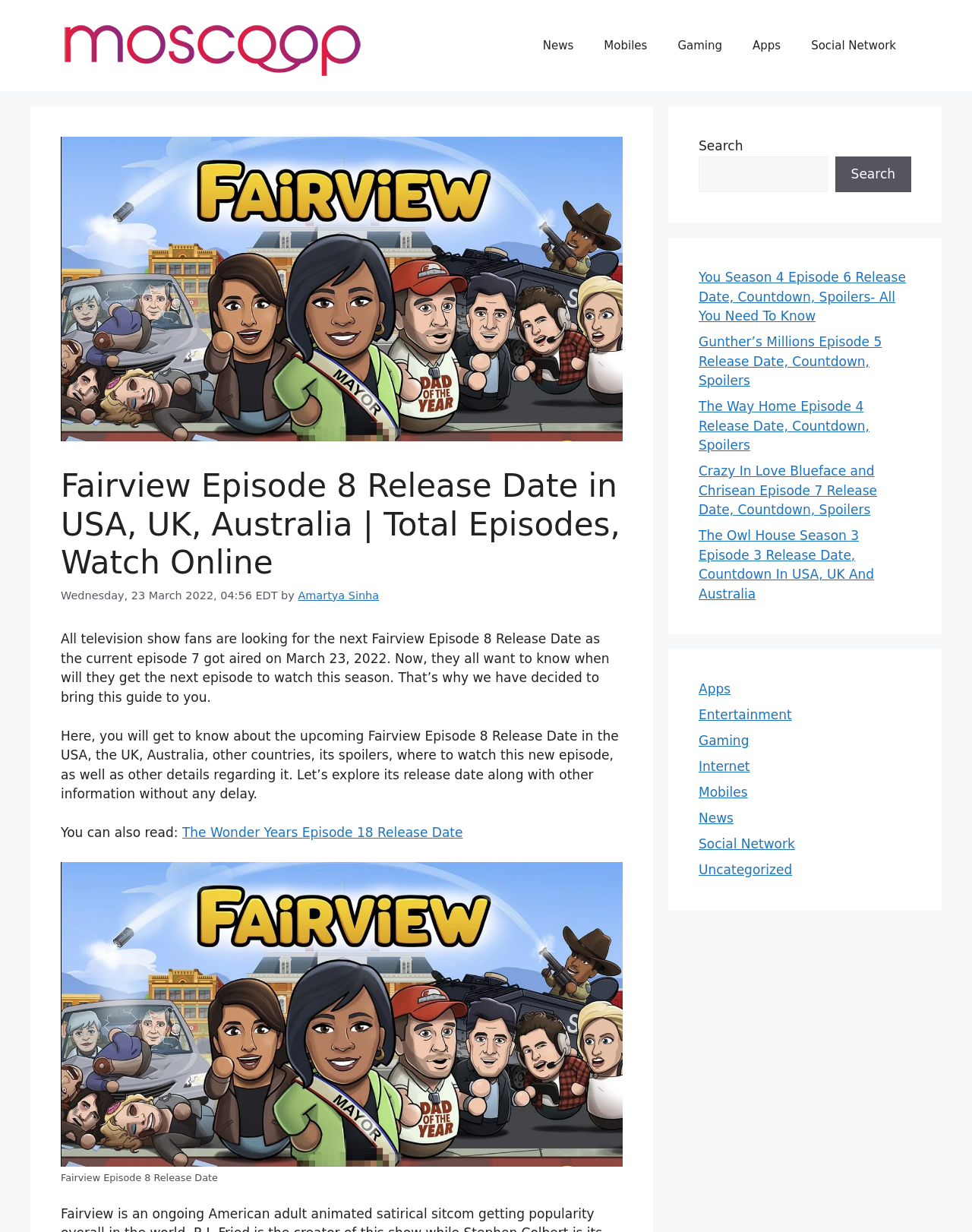Please determine the bounding box coordinates of the section I need to click to accomplish this instruction: "Share on Facebook".

None